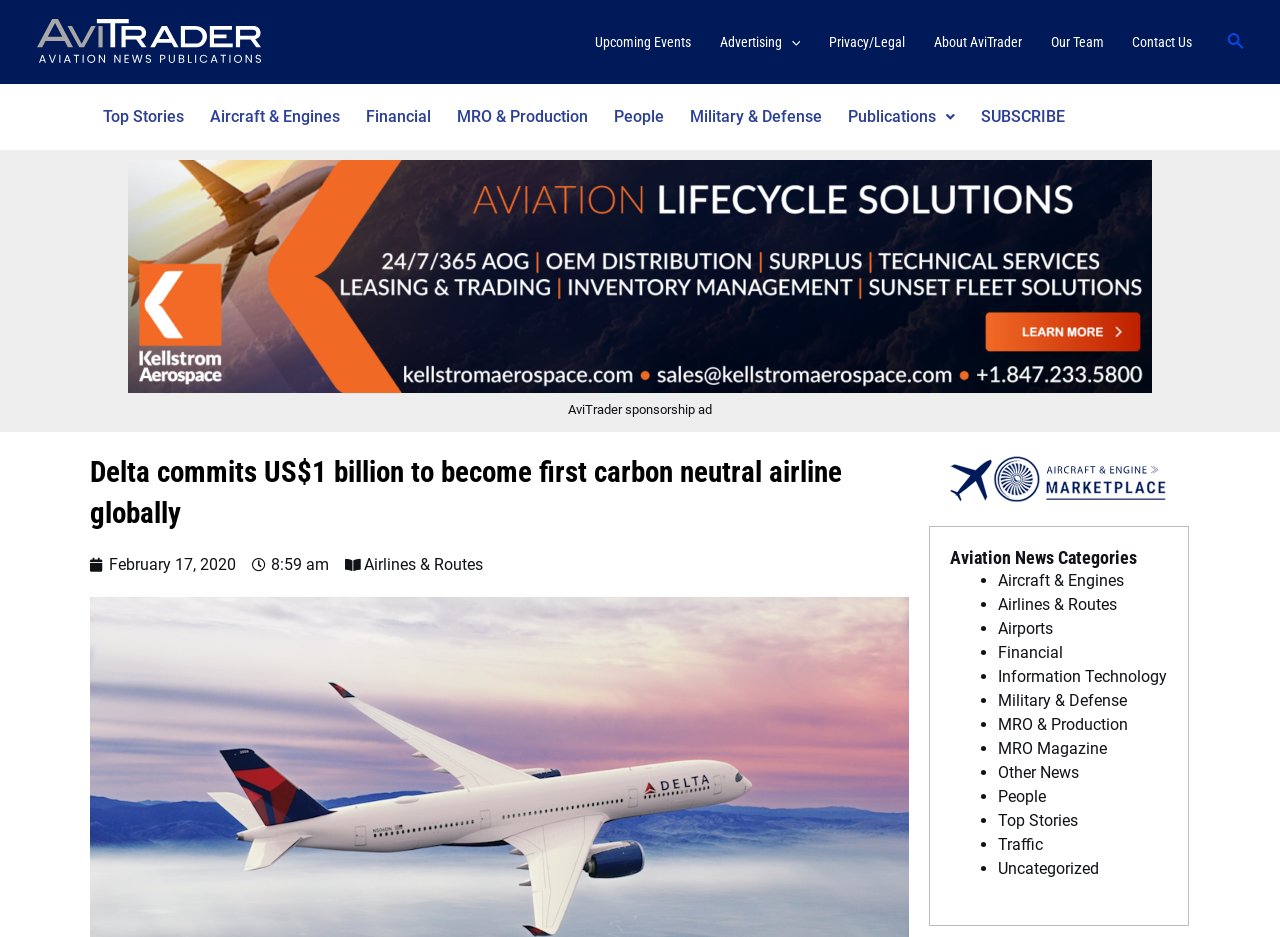Determine the bounding box coordinates of the region that needs to be clicked to achieve the task: "Search for something".

[0.958, 0.032, 0.973, 0.058]